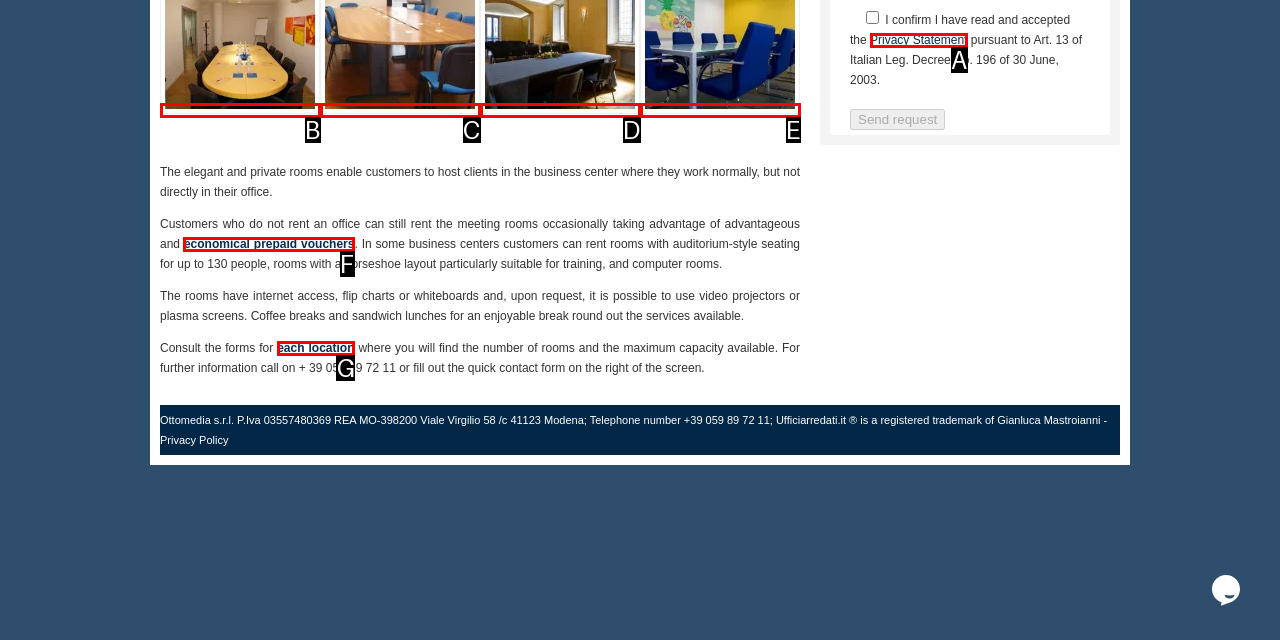Based on the description title="The Culture Trip", identify the most suitable HTML element from the options. Provide your answer as the corresponding letter.

None